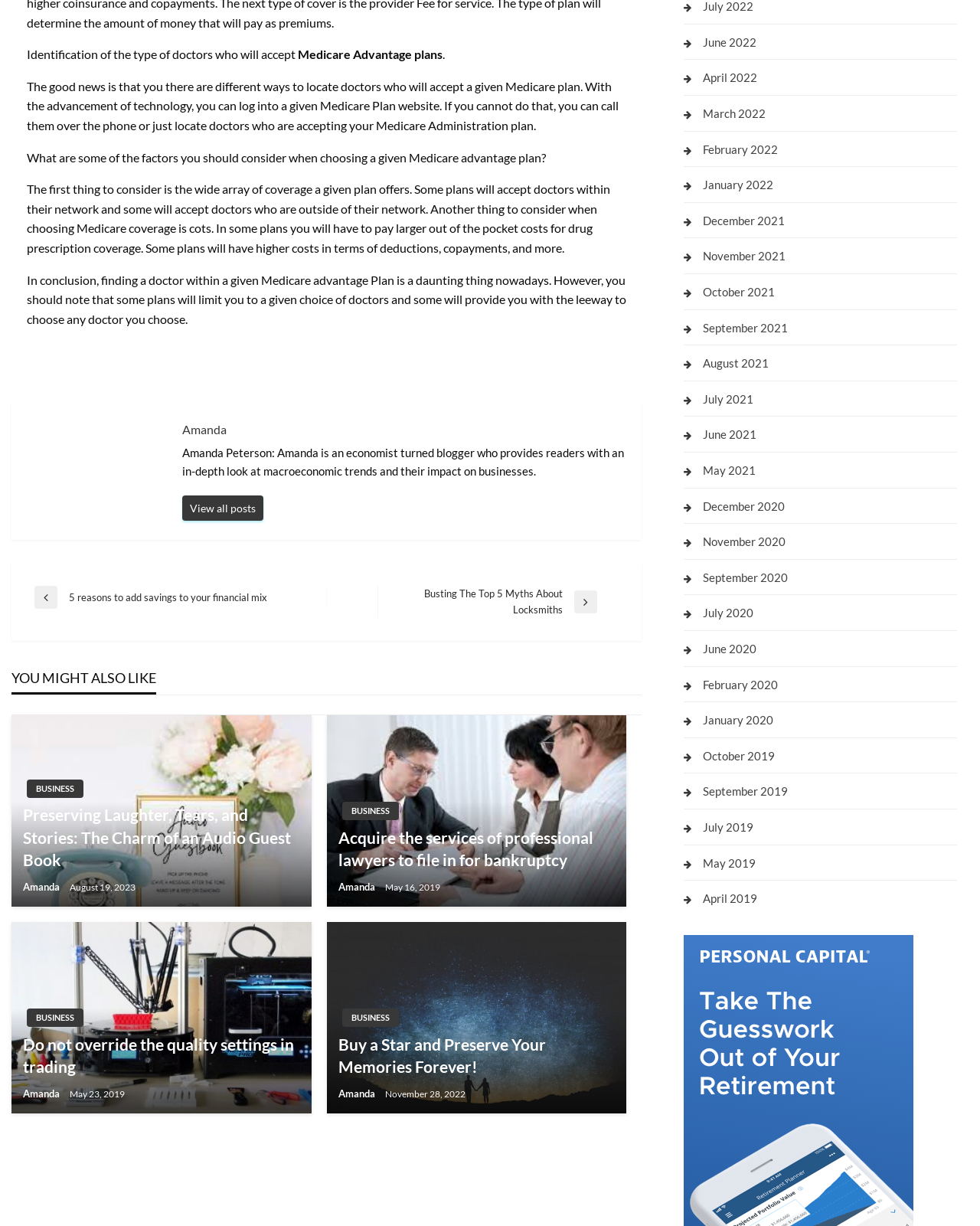How can readers navigate to previous or next posts?
Refer to the image and provide a detailed answer to the question.

Readers can navigate to previous or next posts by using the 'Previous Post' and 'Next Post' links, which are located in the 'Post navigation' section and contain arrows indicating the direction of the navigation.